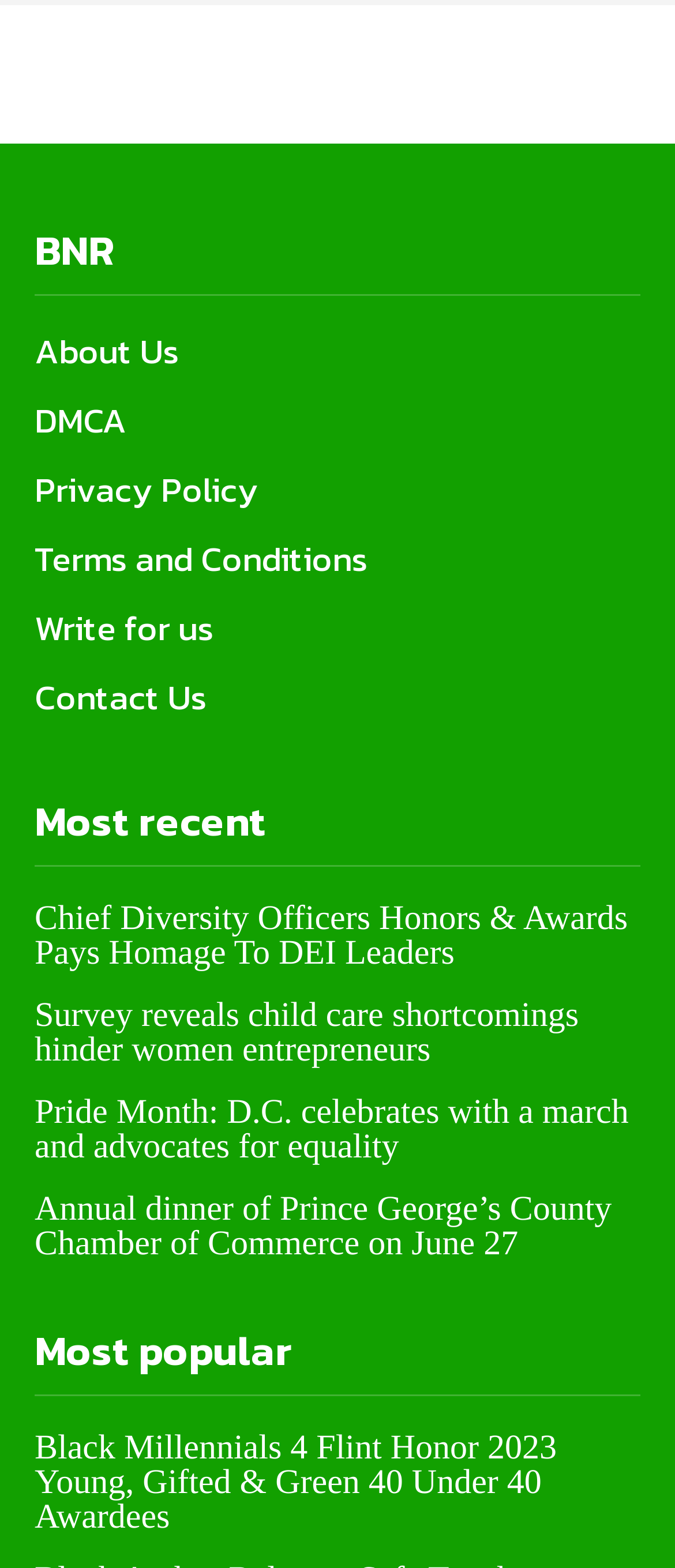Based on the image, please respond to the question with as much detail as possible:
What is the topic of the first article?

The topic of the first article is 'Chief Diversity Officers Honors & Awards' which is mentioned in the heading of the article.